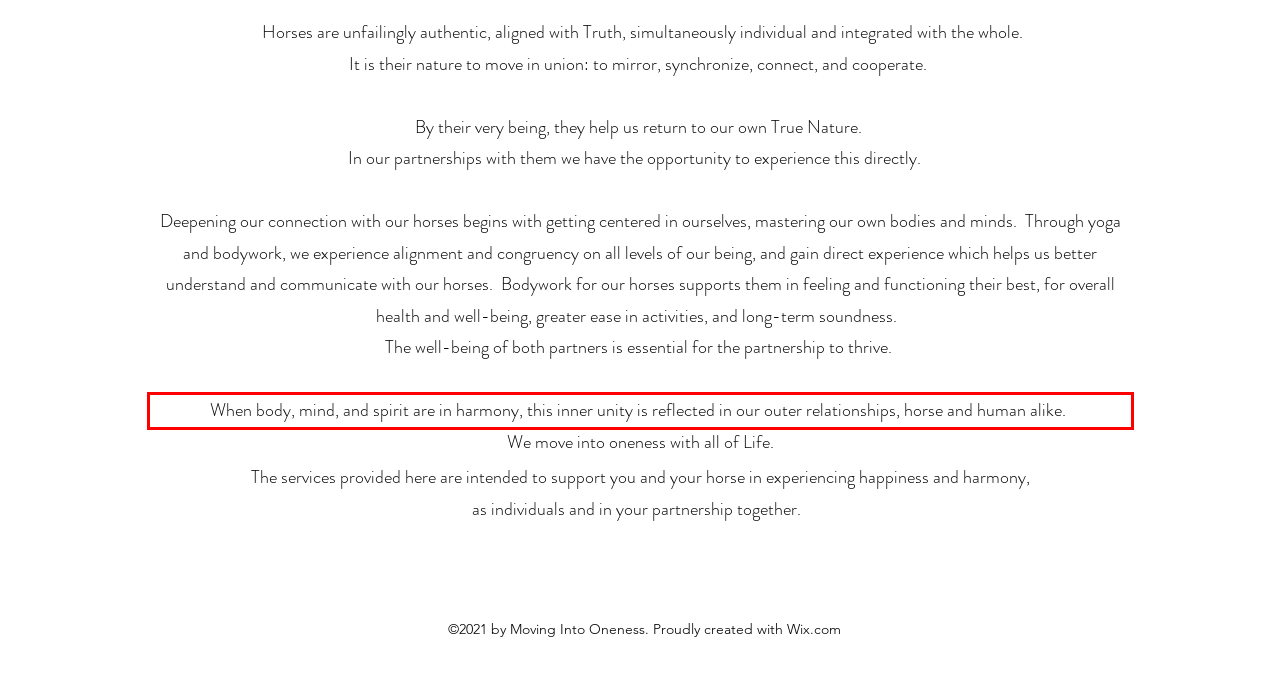There is a screenshot of a webpage with a red bounding box around a UI element. Please use OCR to extract the text within the red bounding box.

When body, mind, and spirit are in harmony, this inner unity is reflected in our outer relationships, horse and human alike.